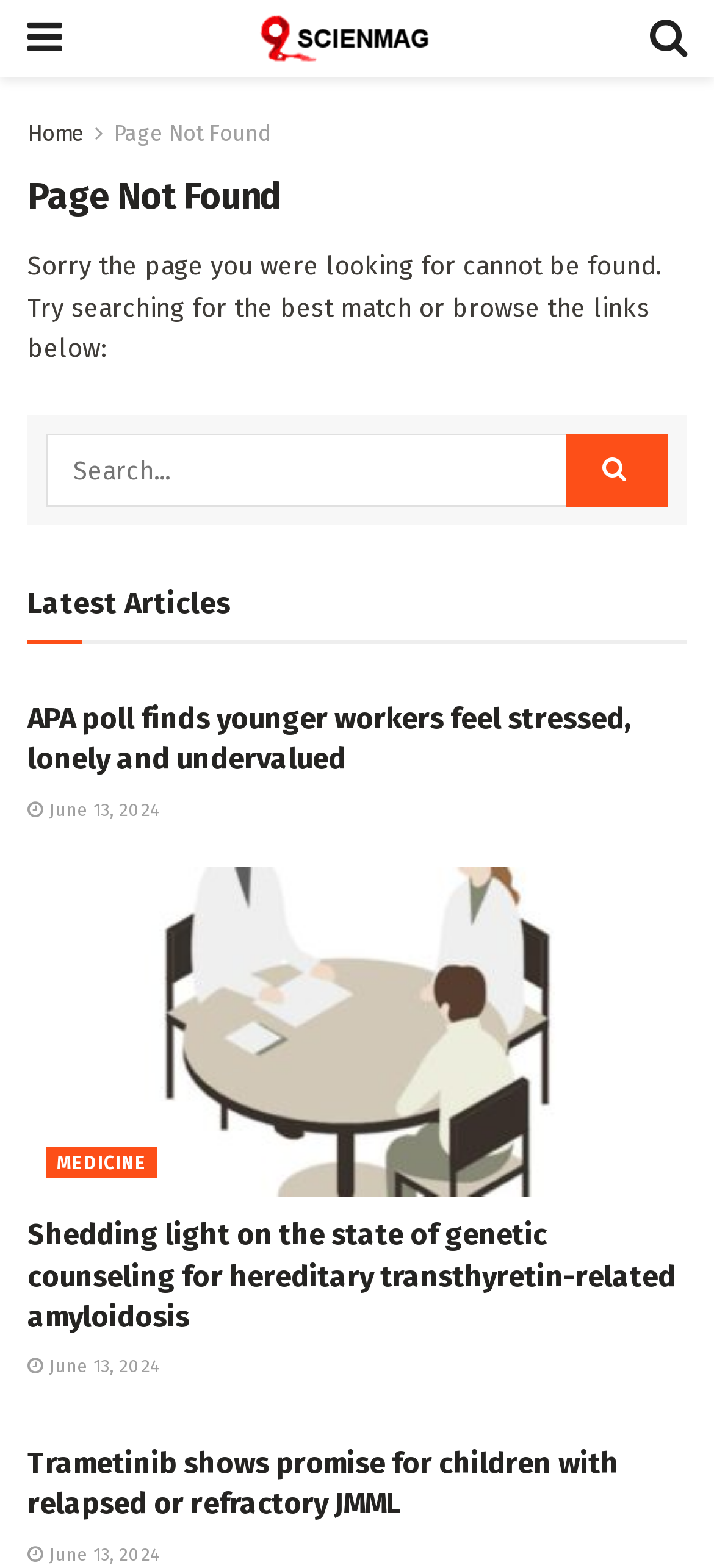Find the bounding box coordinates for the area that must be clicked to perform this action: "Read the article about APA poll finds younger workers feel stressed, lonely and undervalued".

[0.038, 0.447, 0.884, 0.495]